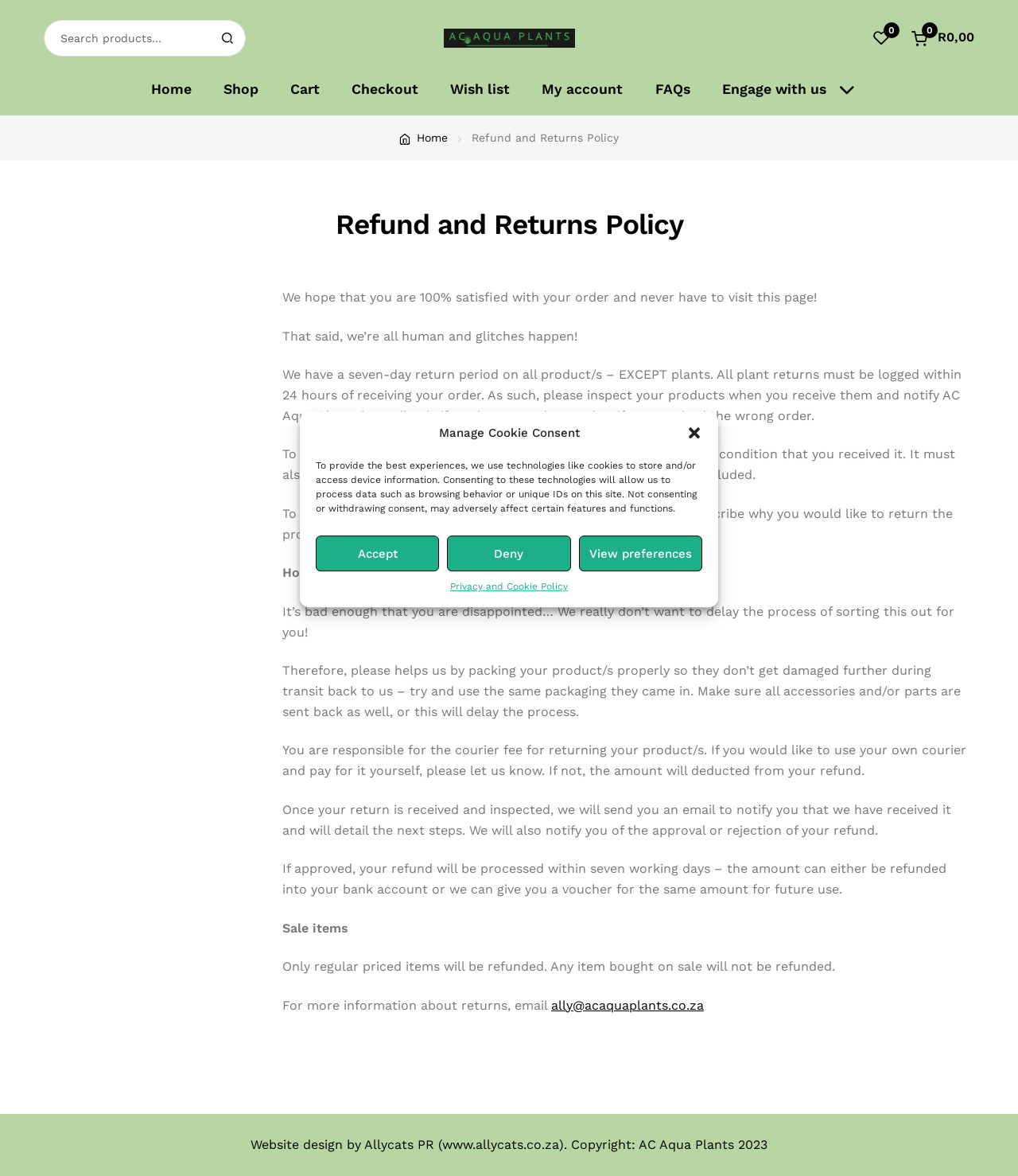Using the information in the image, give a detailed answer to the following question: How to initiate a return?

To log a return, customers need to send an email to ally@acaquaplants.co.za, describing why they would like to return the product/s in detail.